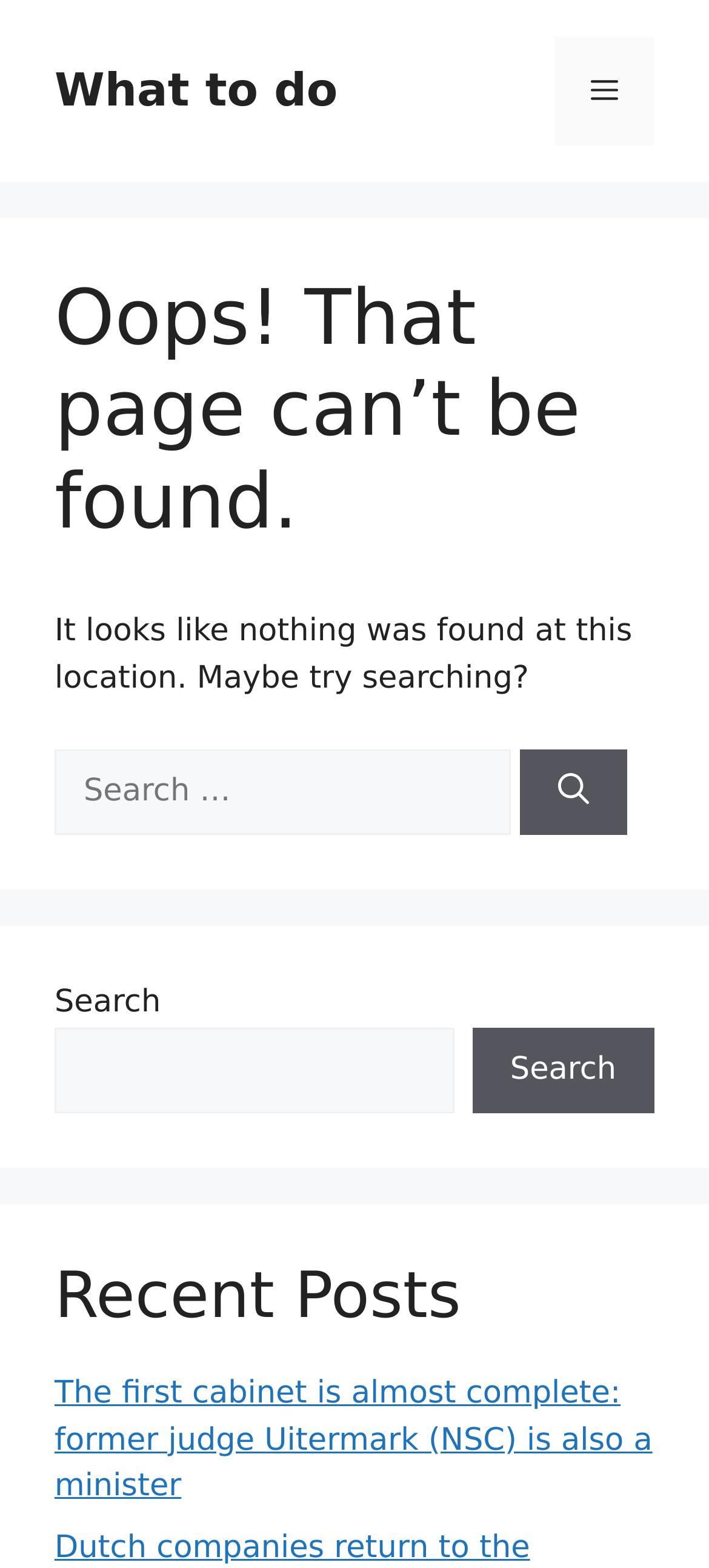Give a succinct answer to this question in a single word or phrase: 
What is the error message displayed on the page?

Oops! That page can’t be found.